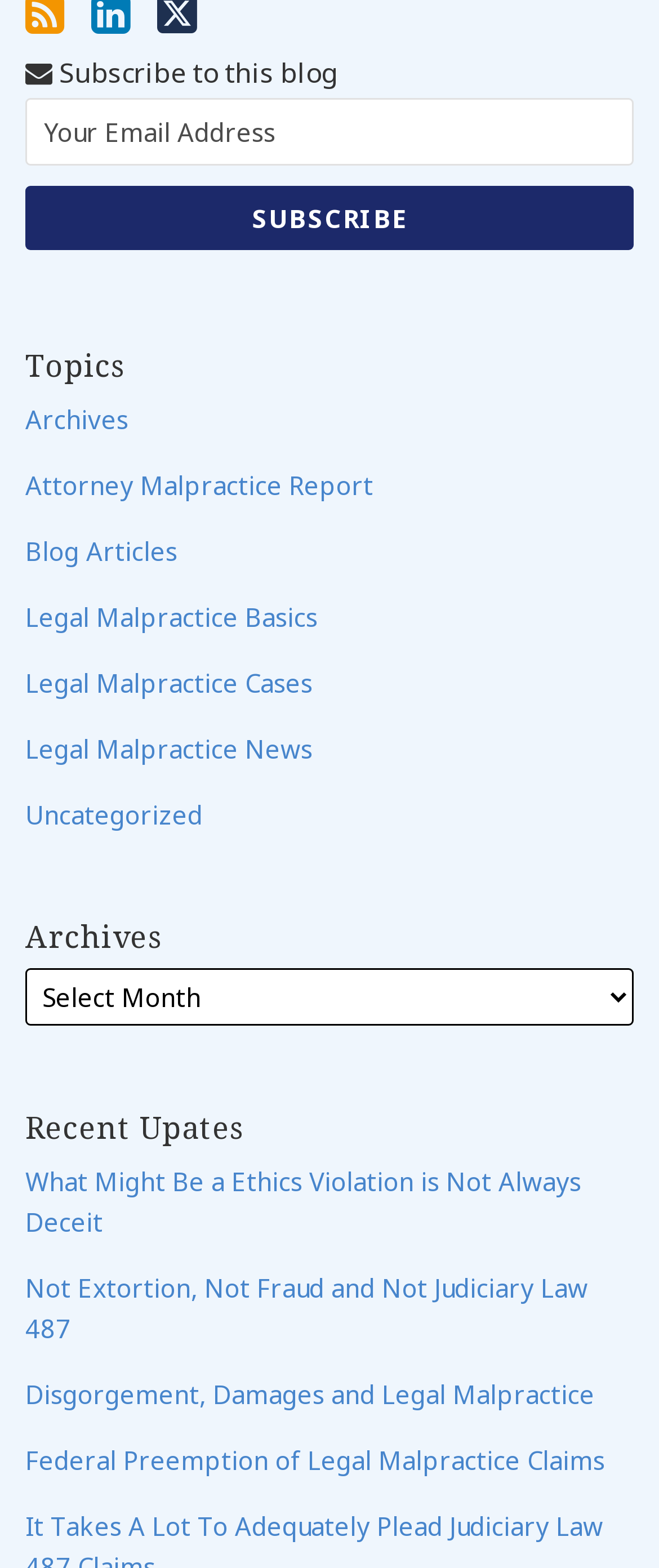Use a single word or phrase to answer the following:
What is the theme of the blog posts?

Legal malpractice